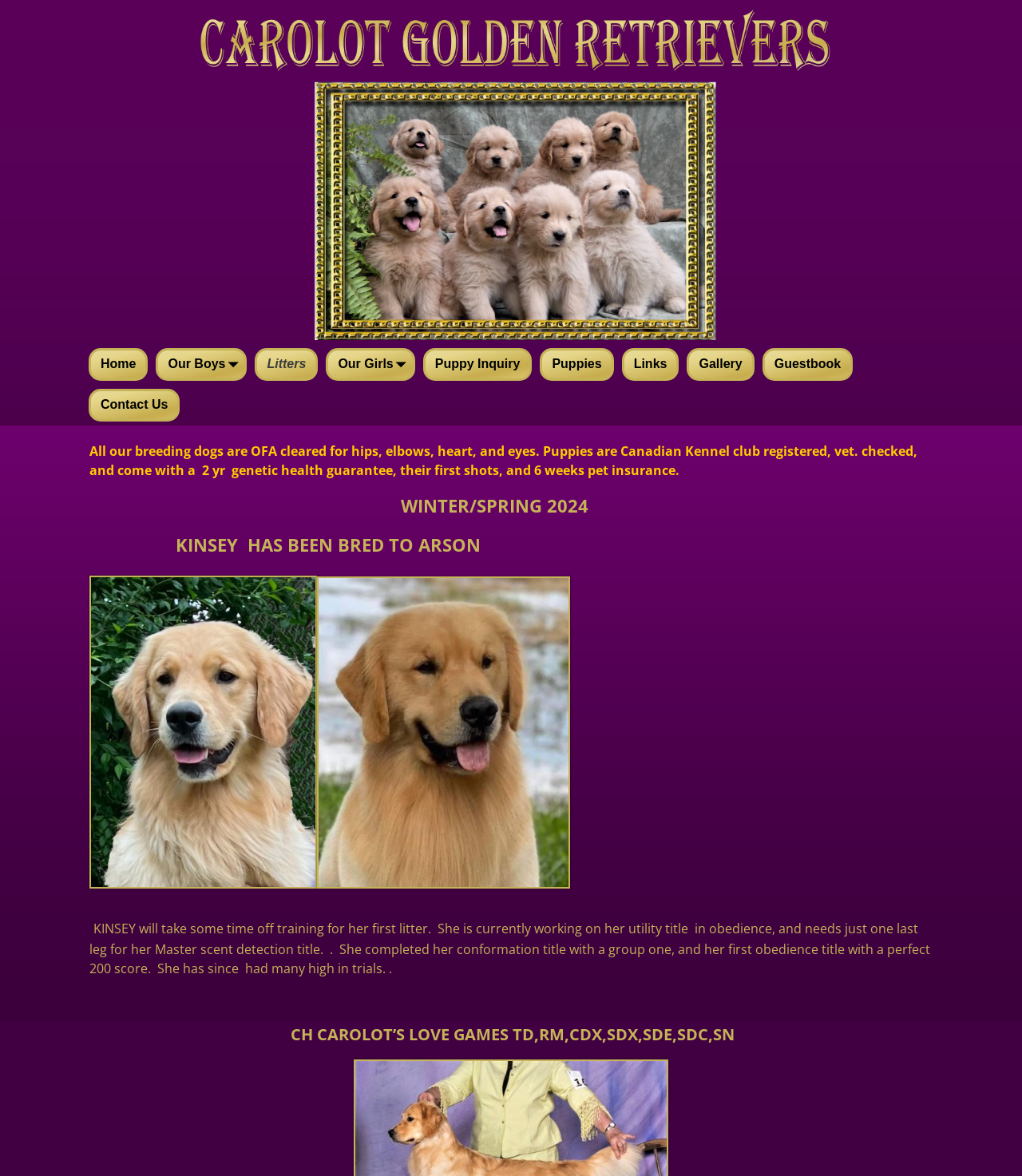Determine the bounding box coordinates of the area to click in order to meet this instruction: "View Litters".

[0.25, 0.296, 0.311, 0.324]